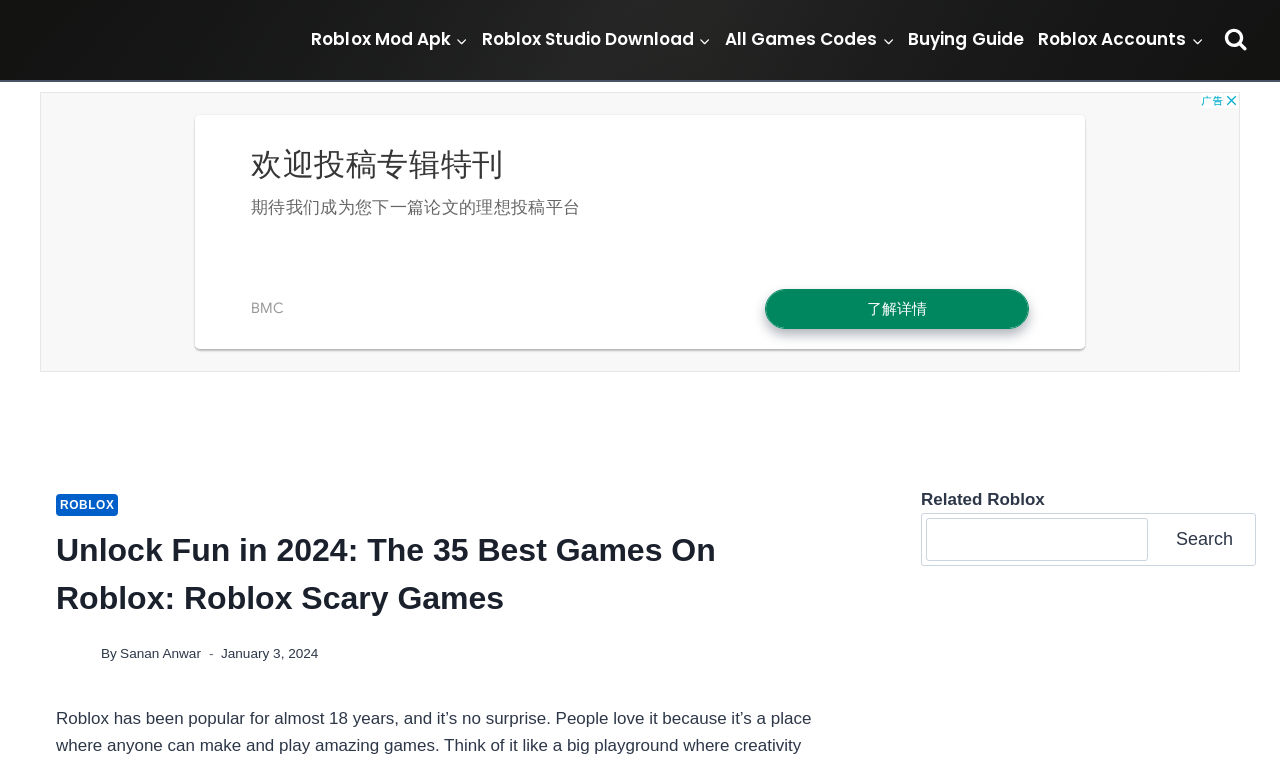Identify the bounding box for the UI element that is described as follows: "All Games CodesExpand".

[0.565, 0.023, 0.7, 0.081]